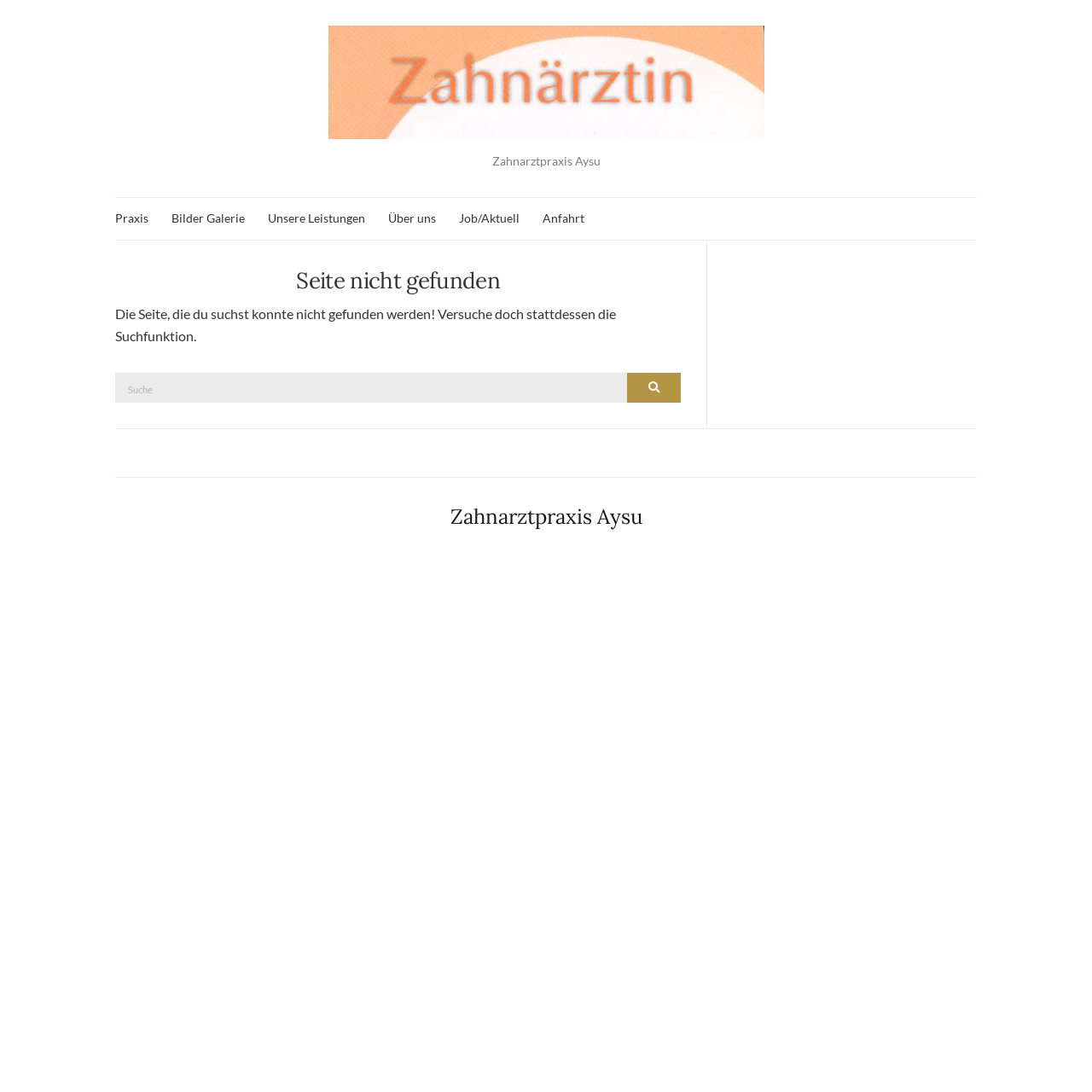Find the bounding box coordinates of the element you need to click on to perform this action: 'search for something'. The coordinates should be represented by four float values between 0 and 1, in the format [left, top, right, bottom].

[0.105, 0.341, 0.624, 0.368]